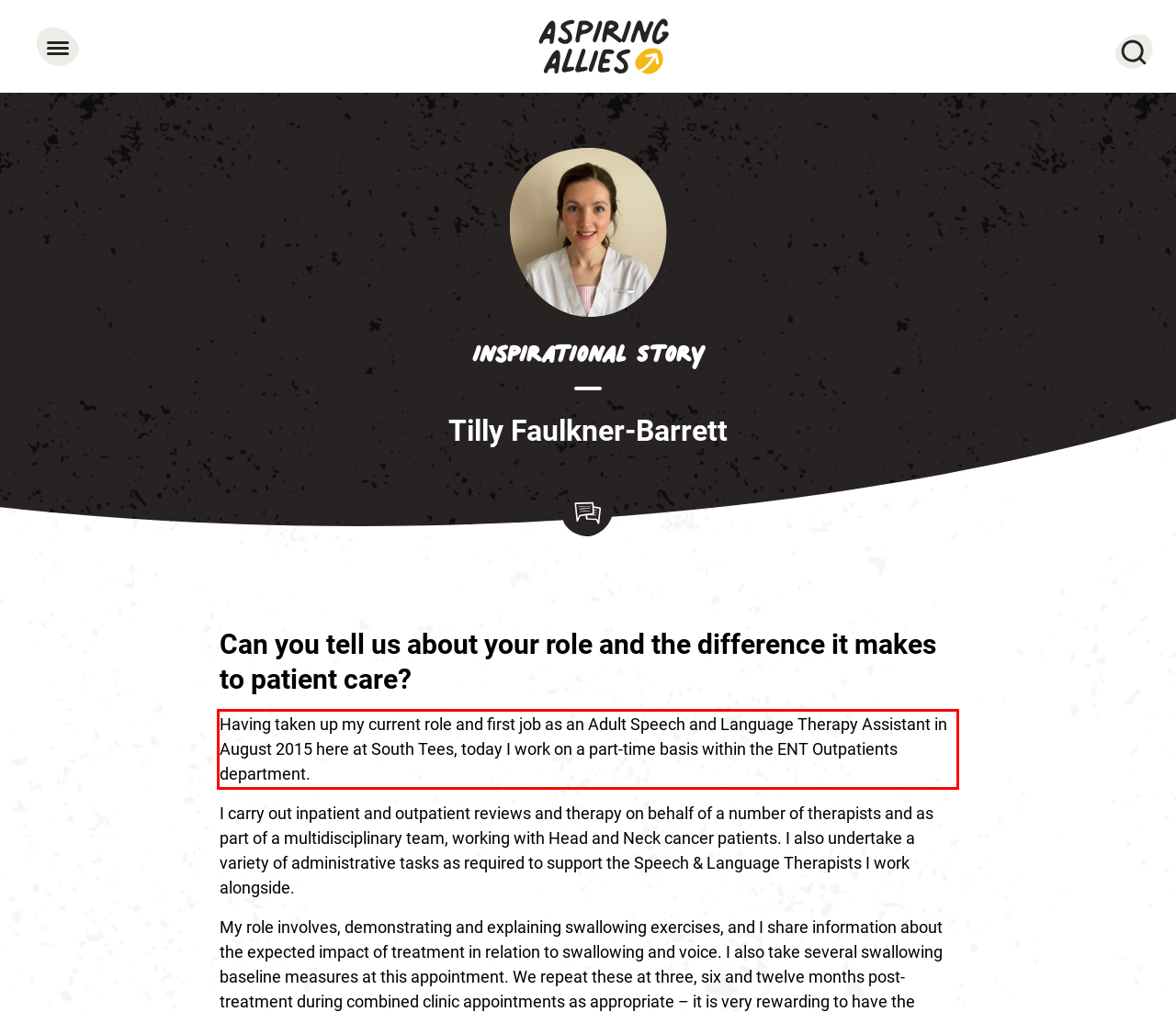You have a screenshot with a red rectangle around a UI element. Recognize and extract the text within this red bounding box using OCR.

Having taken up my current role and first job as an Adult Speech and Language Therapy Assistant in August 2015 here at South Tees, today I work on a part-time basis within the ENT Outpatients department.